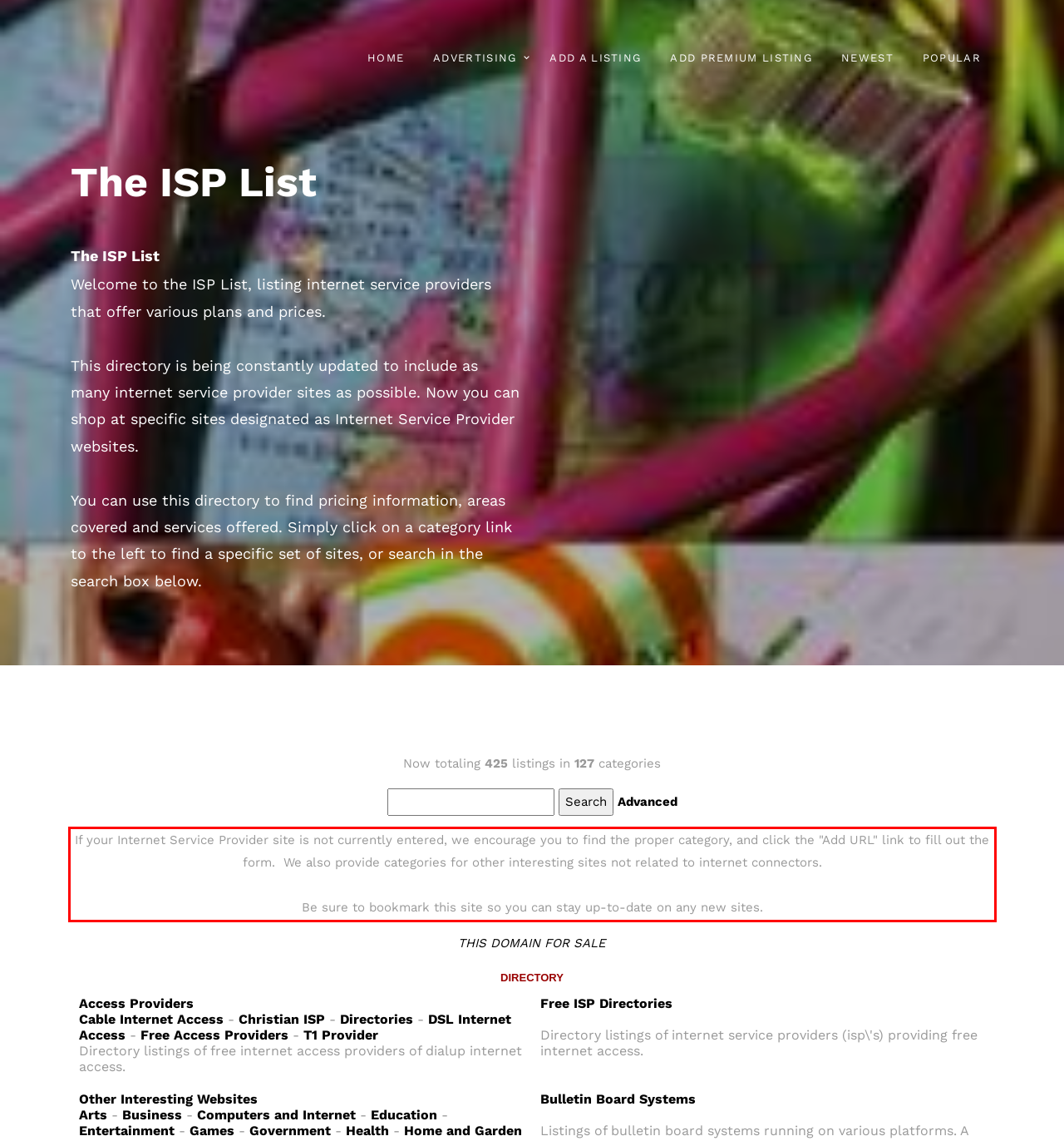You have a screenshot of a webpage with a UI element highlighted by a red bounding box. Use OCR to obtain the text within this highlighted area.

If your Internet Service Provider site is not currently entered, we encourage you to find the proper category, and click the "Add URL" link to fill out the form. We also provide categories for other interesting sites not related to internet connectors. Be sure to bookmark this site so you can stay up-to-date on any new sites.